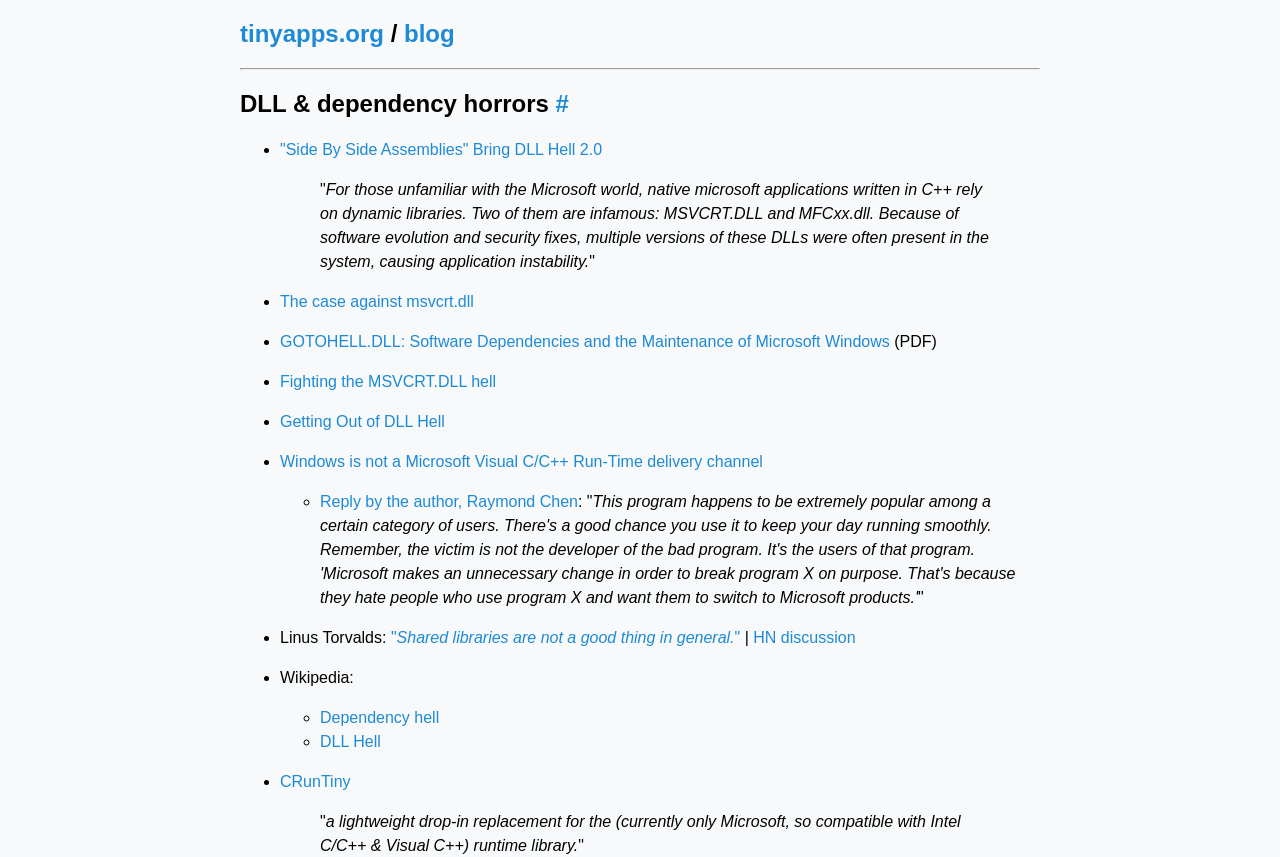Provide a one-word or short-phrase response to the question:
What is the title of the first link?

Side By Side Assemblies Bring DLL Hell 2.0